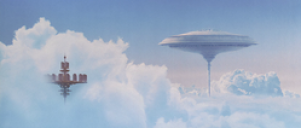What is the inspiration for the celestial landscapes?
Carefully analyze the image and provide a thorough answer to the question.

According to the caption, the artwork draws inspiration from popular culture, specifically referencing the celestial landscapes of the Star Wars universe, particularly the planet Bespin.